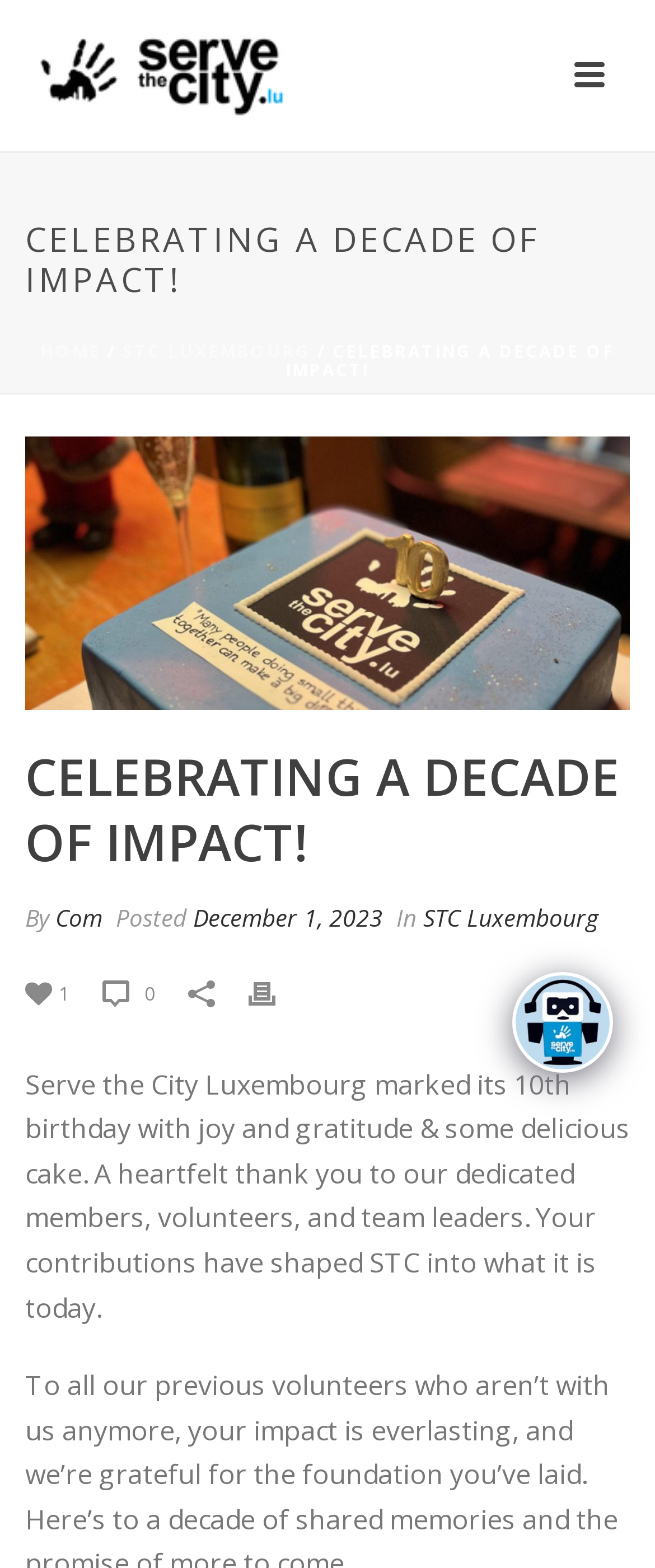What is the date of the post?
Based on the image, answer the question with a single word or brief phrase.

December 1, 2023